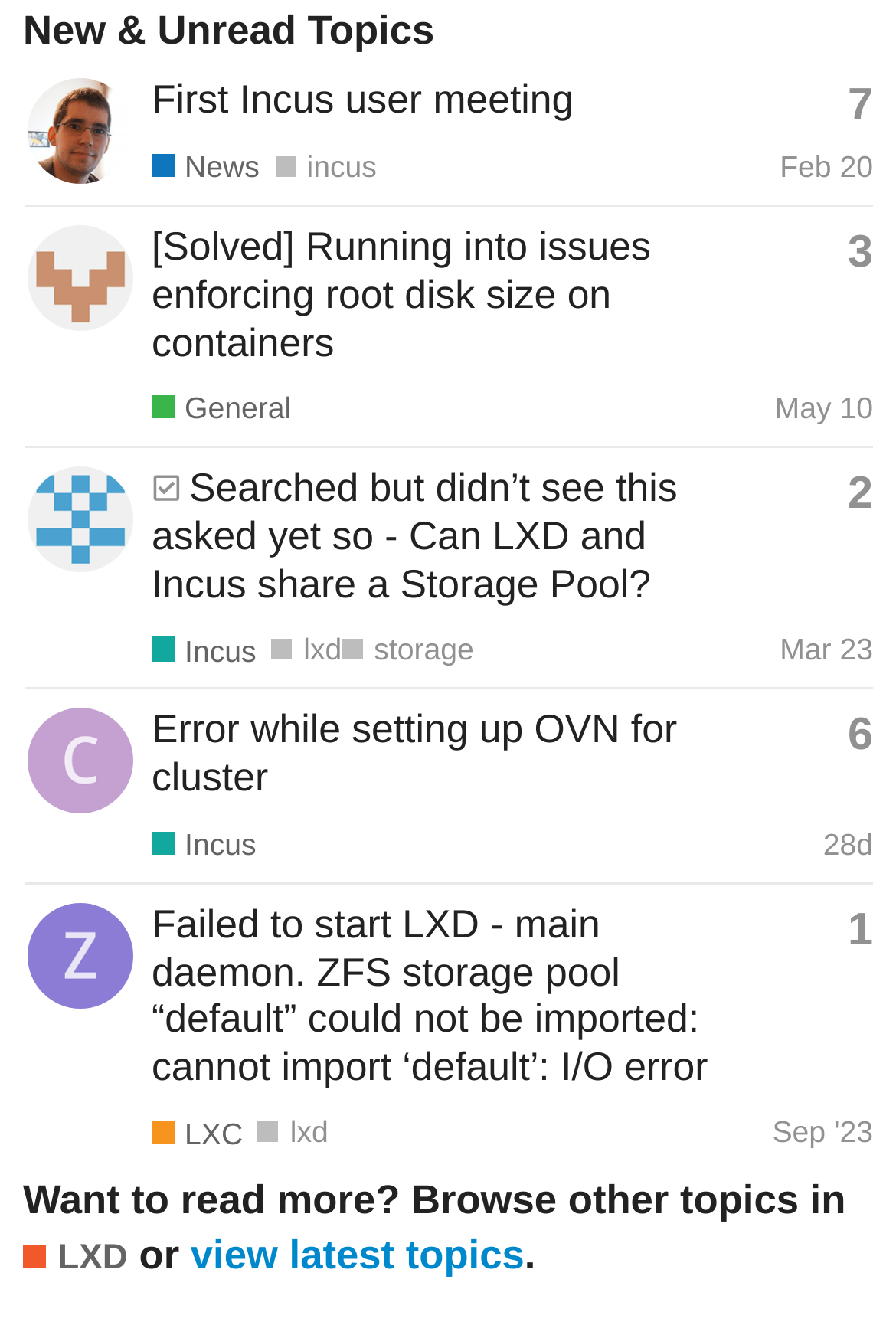Provide a brief response using a word or short phrase to this question:
What is the category of the third topic?

Incus